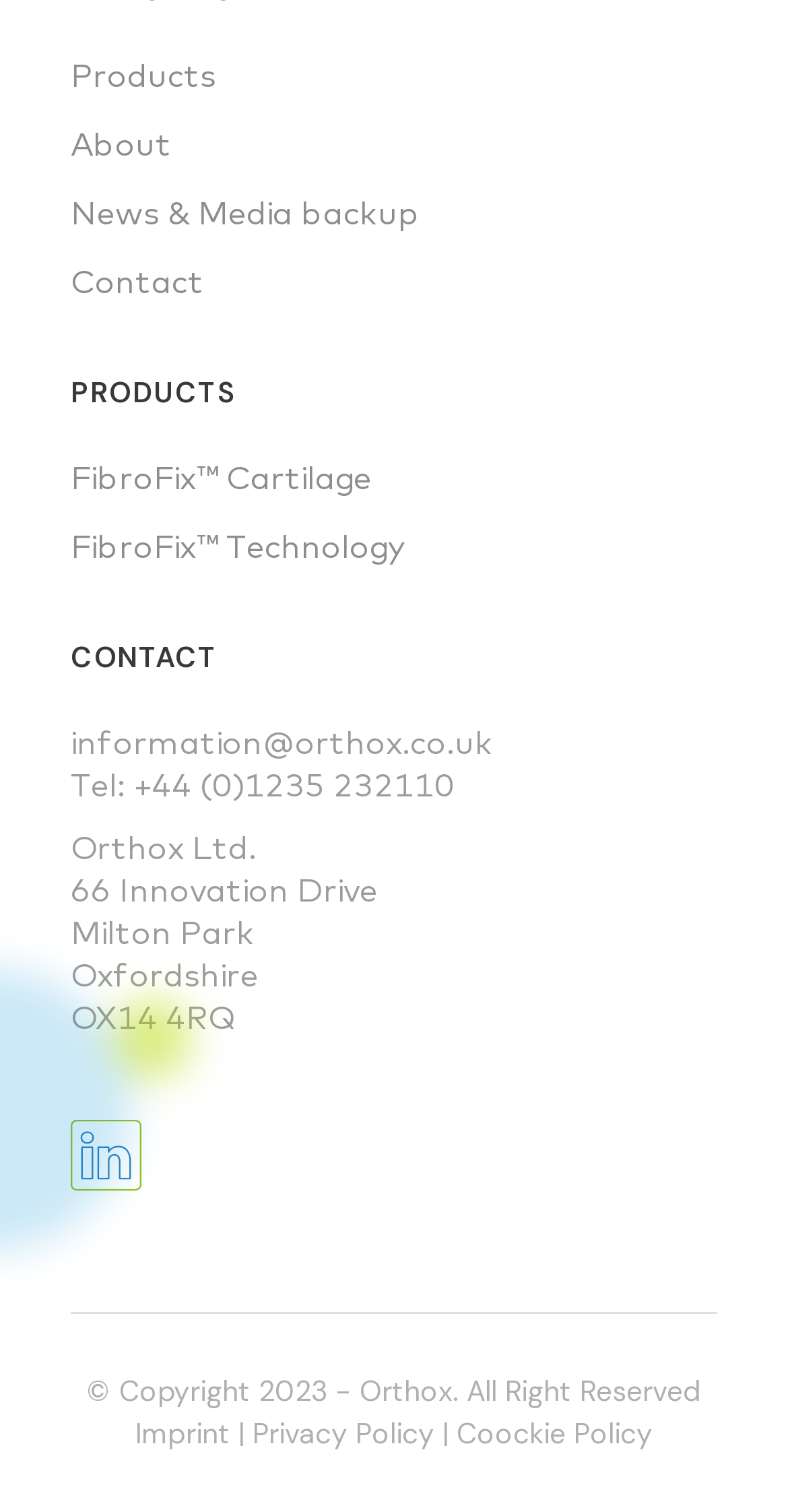Identify the bounding box coordinates for the UI element mentioned here: "+44 (0)1235 232110". Provide the coordinates as four float values between 0 and 1, i.e., [left, top, right, bottom].

[0.169, 0.505, 0.577, 0.532]